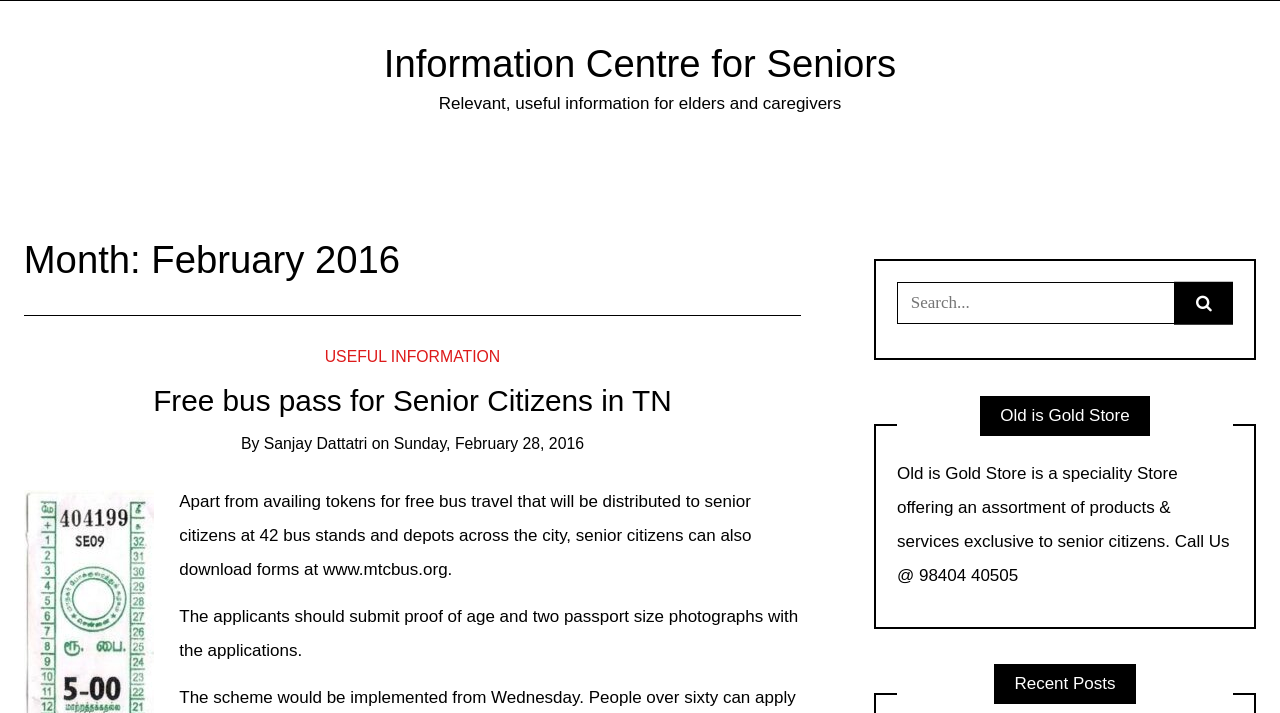Based on the image, please respond to the question with as much detail as possible:
What is the main topic of this webpage?

Based on the webpage's structure and content, it appears to be an information center for seniors, providing various resources and articles related to senior citizens.